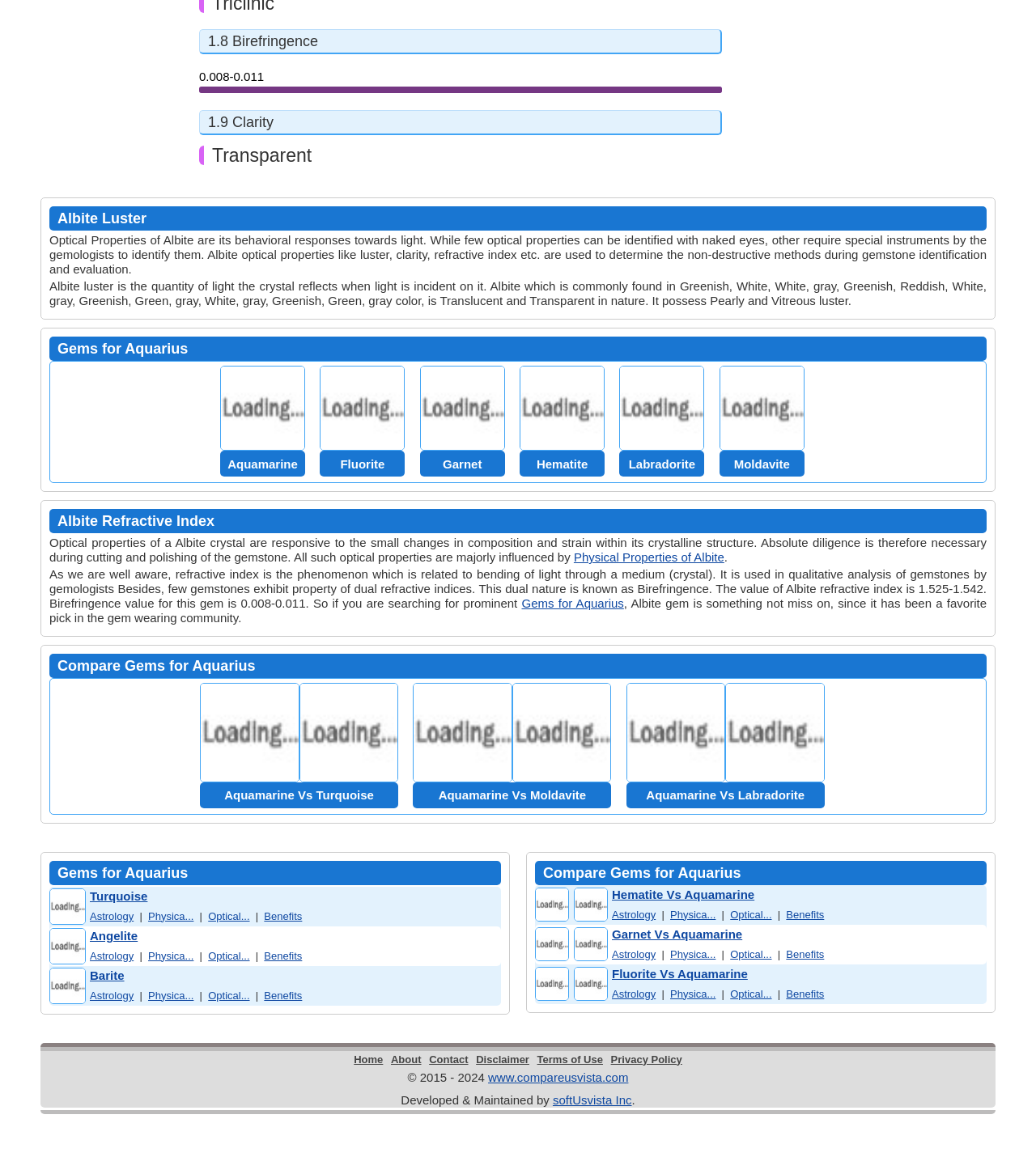Identify the bounding box coordinates of the HTML element based on this description: "Physical Properties of Albite".

[0.554, 0.476, 0.699, 0.487]